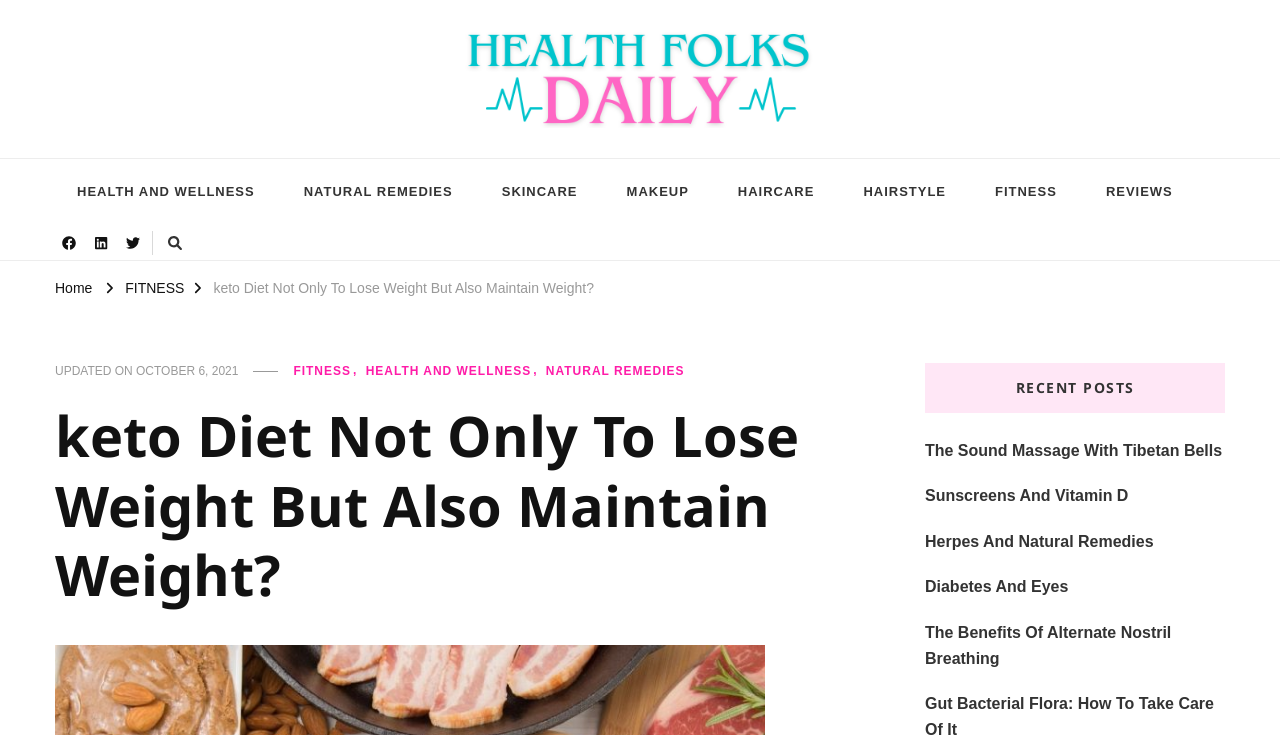Locate the coordinates of the bounding box for the clickable region that fulfills this instruction: "Click the Health Folks Daily Logo".

[0.363, 0.041, 0.637, 0.174]